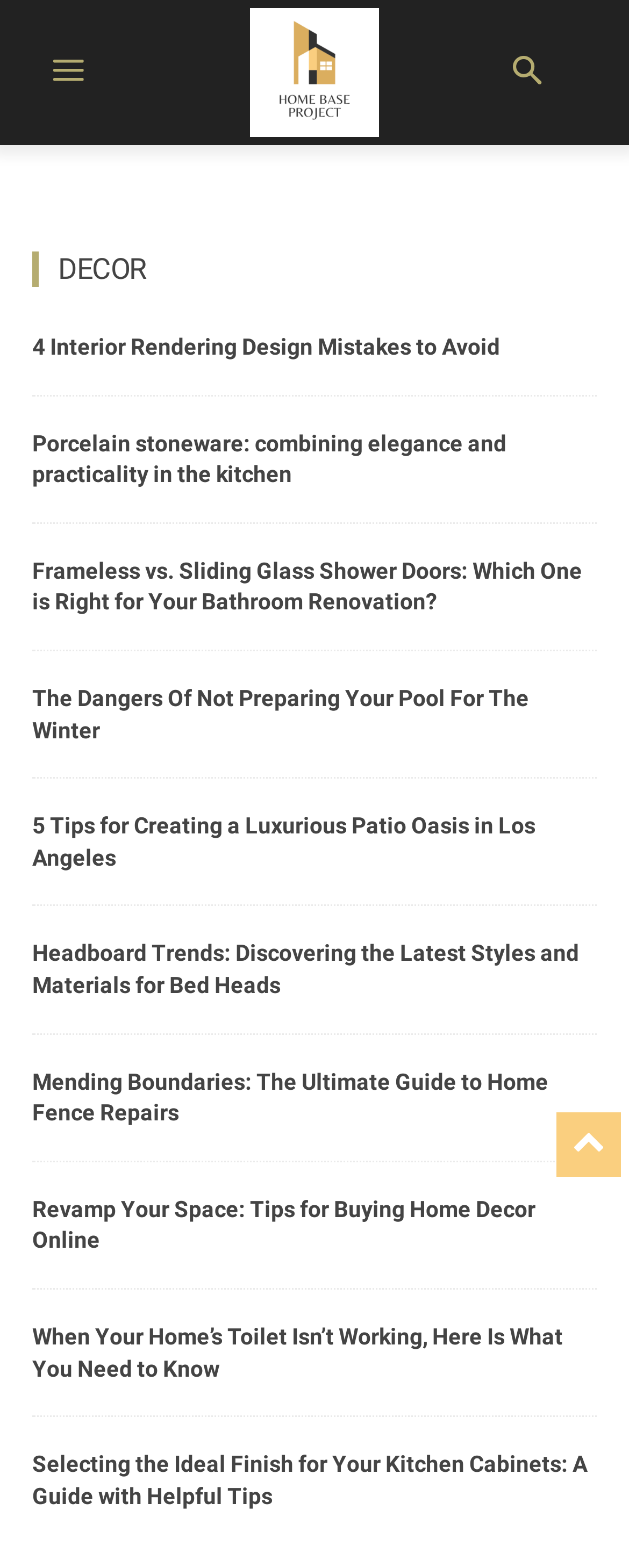Provide a thorough summary of the webpage.

The webpage is about Home Base Project, a DIY brand for home services, decorating, home improvement, housekeeping, and more. At the top, there is a link and an image, both labeled "Home Base Project", positioned side by side, taking up most of the top section. To the right of these elements, there is a "Search" button.

Below the top section, there are nine links, arranged vertically, each with a descriptive title. These links appear to be articles or blog posts related to home decor, improvement, and maintenance. The titles include "4 Interior Rendering Design Mistakes to Avoid", "Porcelain stoneware: combining elegance and practicality in the kitchen", and "When Your Home’s Toilet Isn’t Working, Here Is What You Need to Know", among others.

Above the links, there is a static text element labeled "DECOR", positioned near the top-left corner of the webpage.